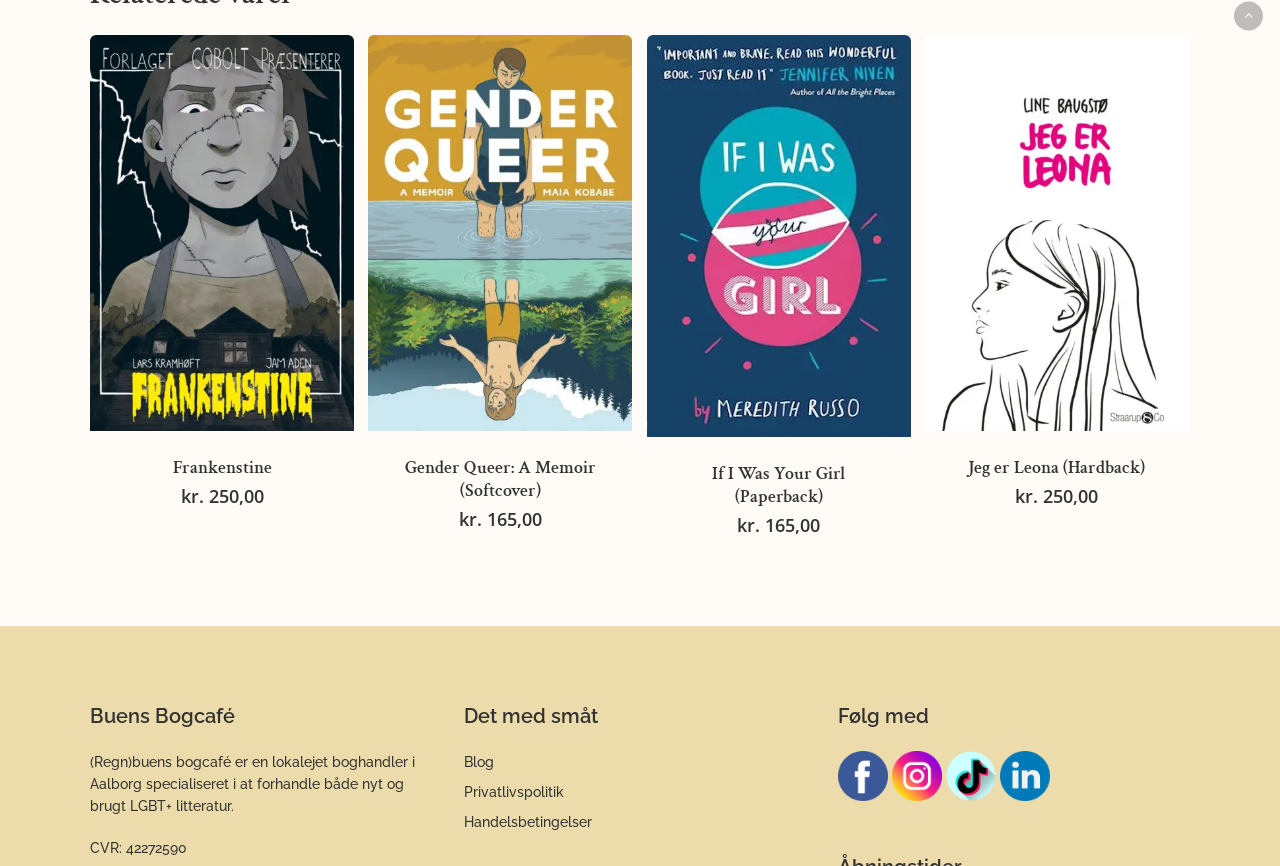Could you locate the bounding box coordinates for the section that should be clicked to accomplish this task: "View details of 'Frankenstine'".

[0.09, 0.527, 0.257, 0.556]